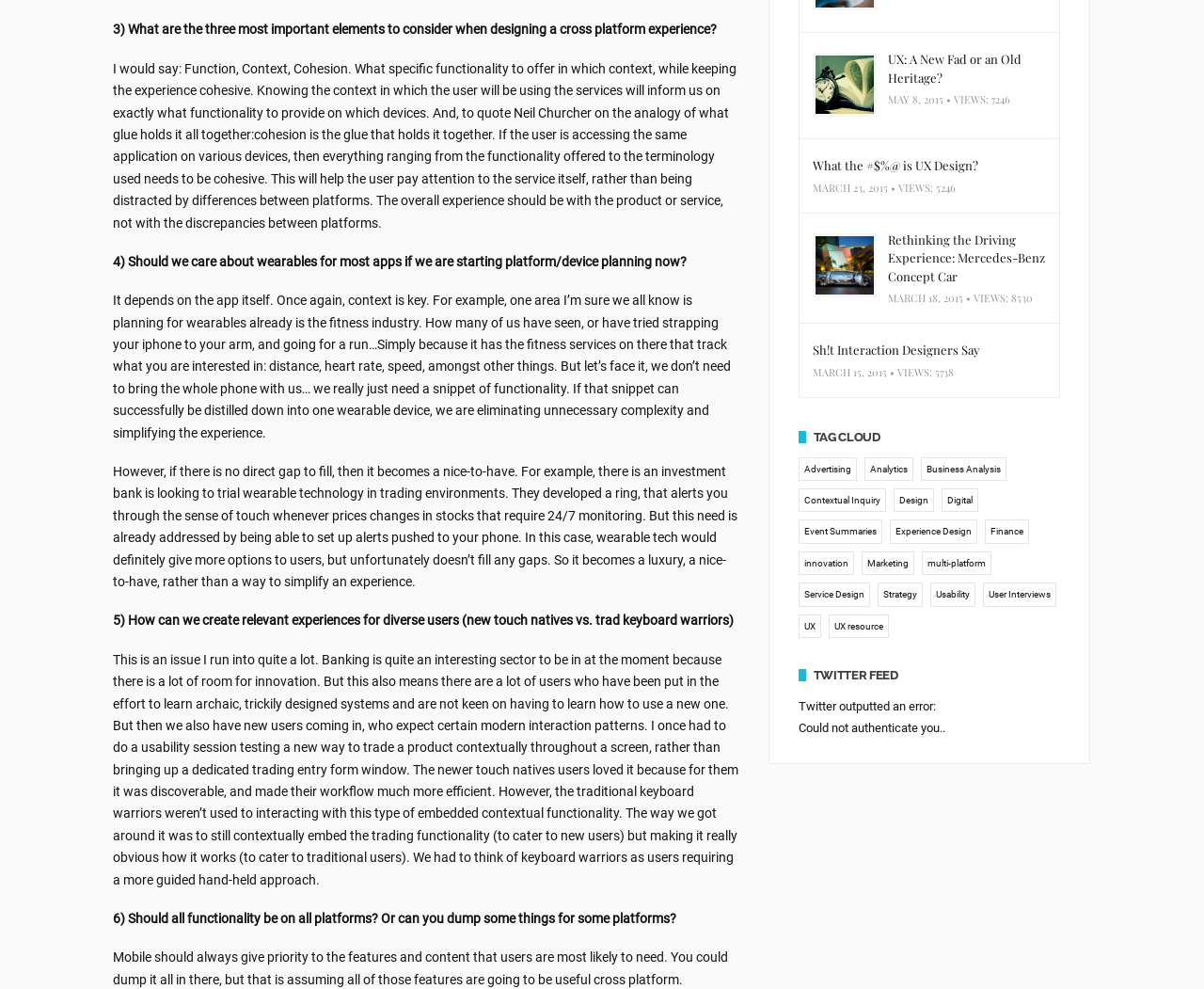Please respond to the question using a single word or phrase:
How many views does the article 'Rethinking the Driving Experience: Mercedes-Benz Concept Car' have?

8530